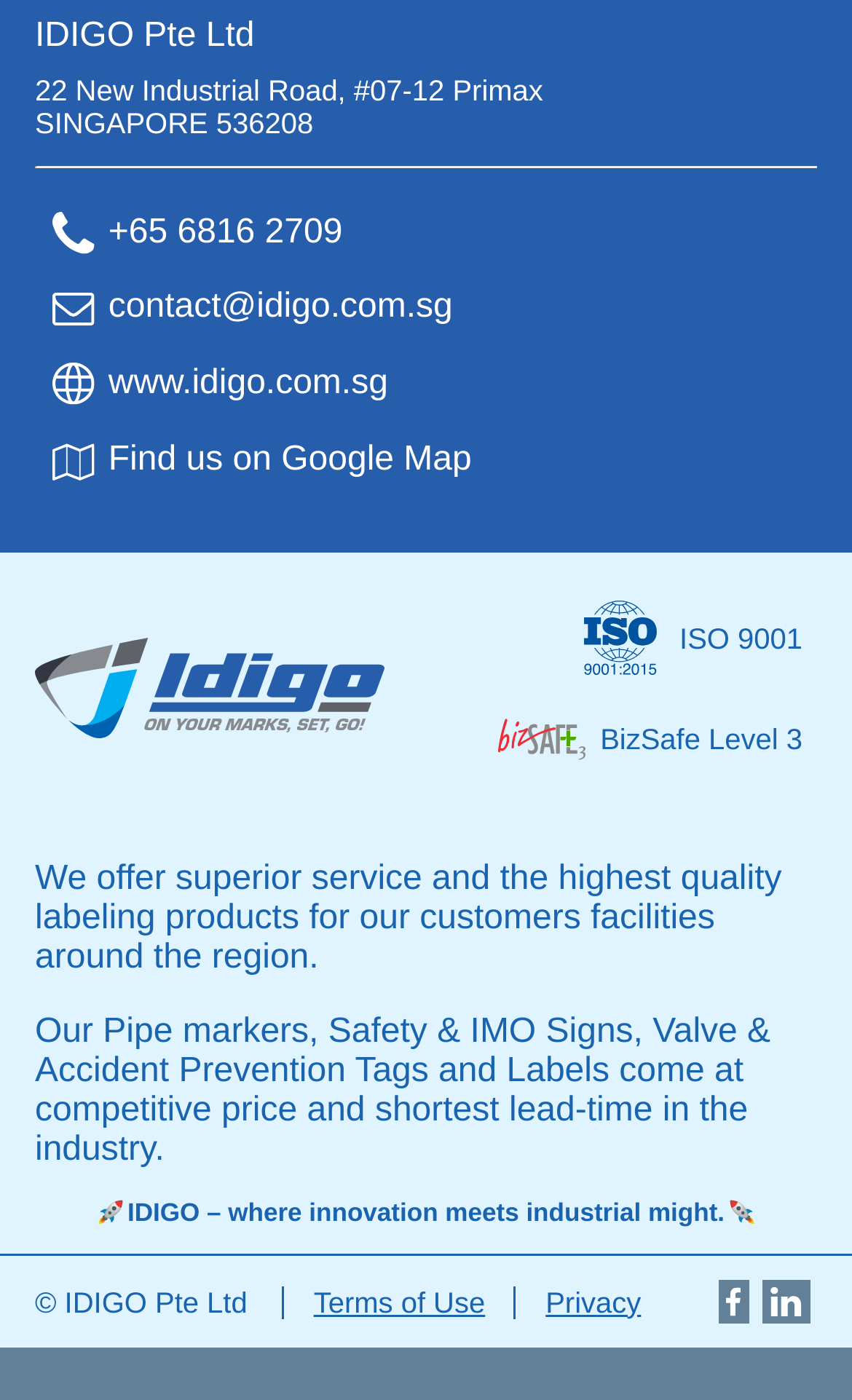Identify the bounding box coordinates for the element you need to click to achieve the following task: "View the company's certifications". Provide the bounding box coordinates as four float numbers between 0 and 1, in the form [left, top, right, bottom].

[0.533, 0.419, 0.959, 0.565]